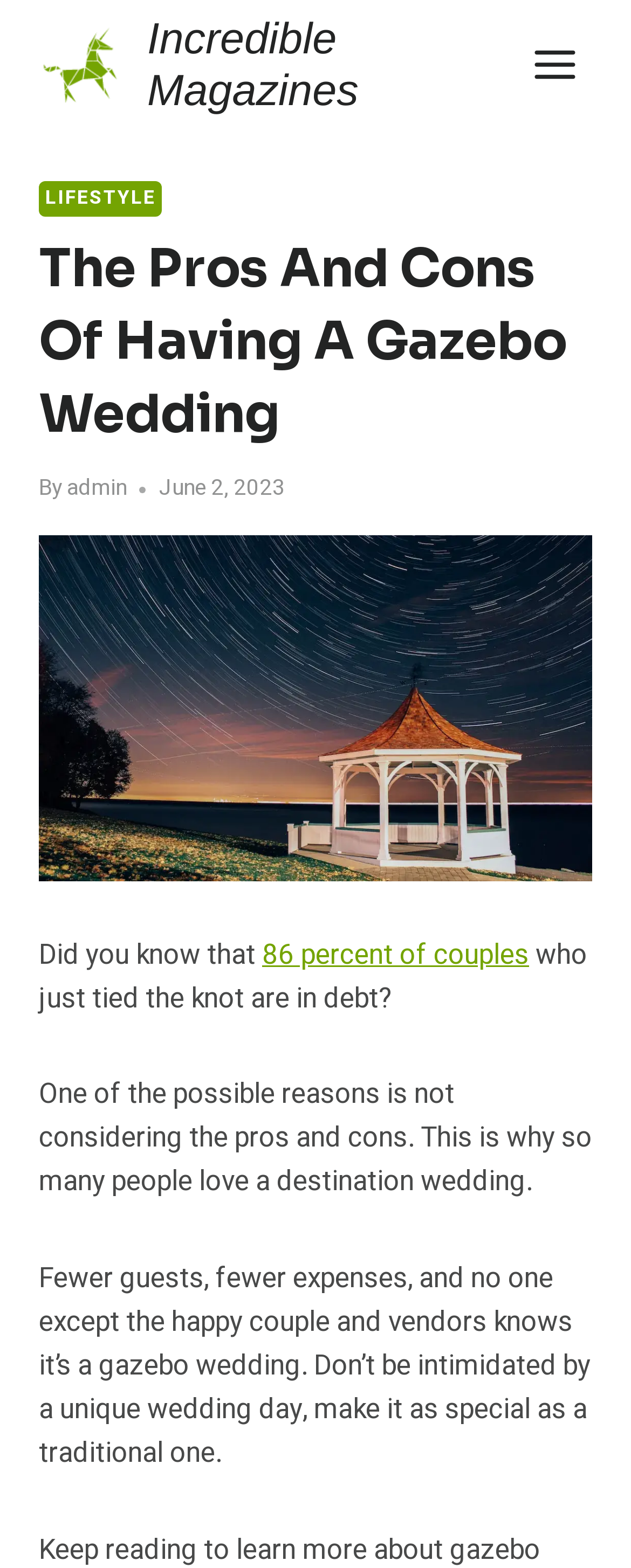For the following element description, predict the bounding box coordinates in the format (top-left x, top-left y, bottom-right x, bottom-right y). All values should be floating point numbers between 0 and 1. Description: Toggle Menu

[0.819, 0.02, 0.938, 0.062]